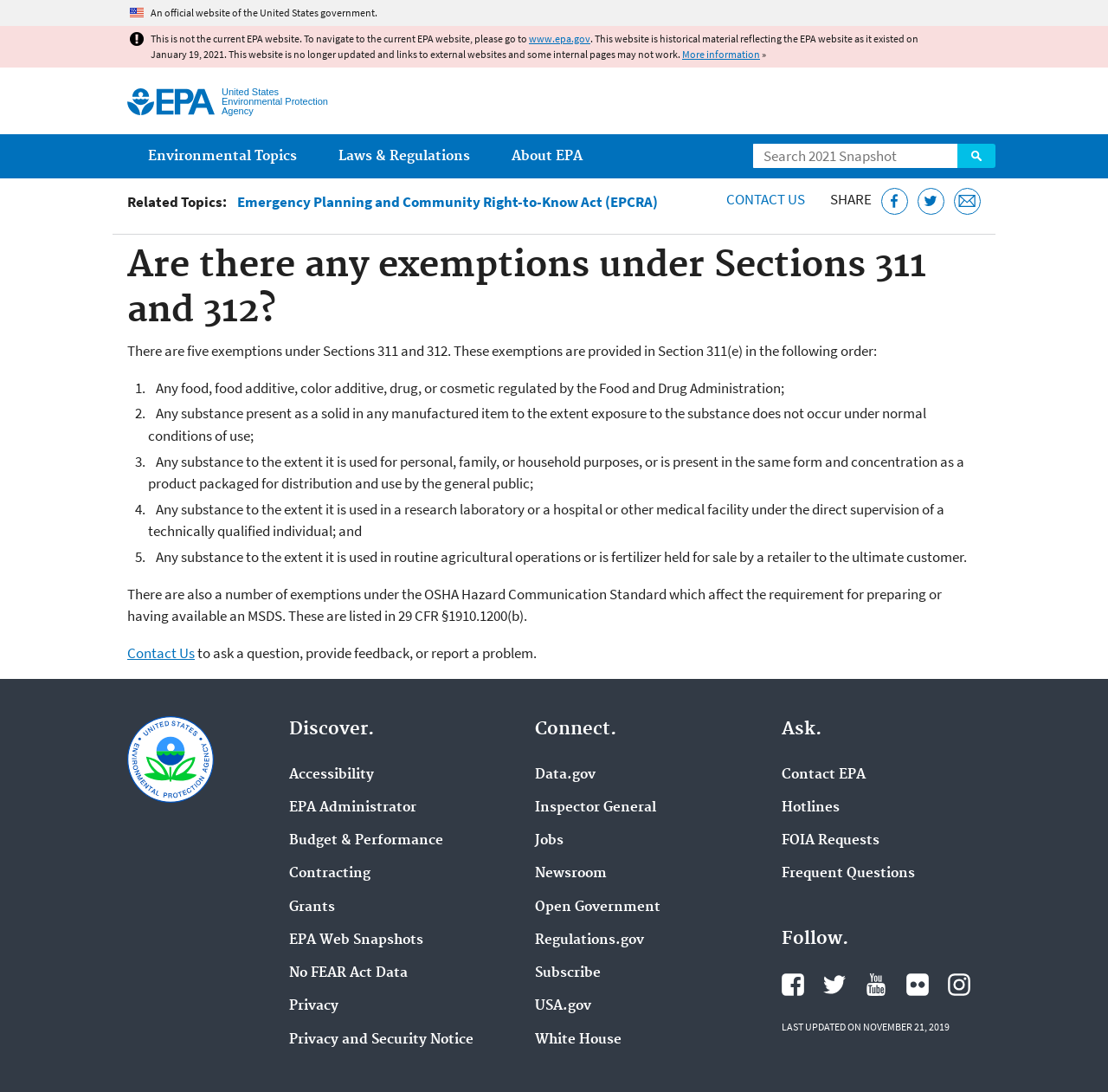Based on the image, please respond to the question with as much detail as possible:
What is the purpose of the search box?

The search box is located at the top right of the webpage, and its purpose is to allow users to search for specific topics or keywords within the website.